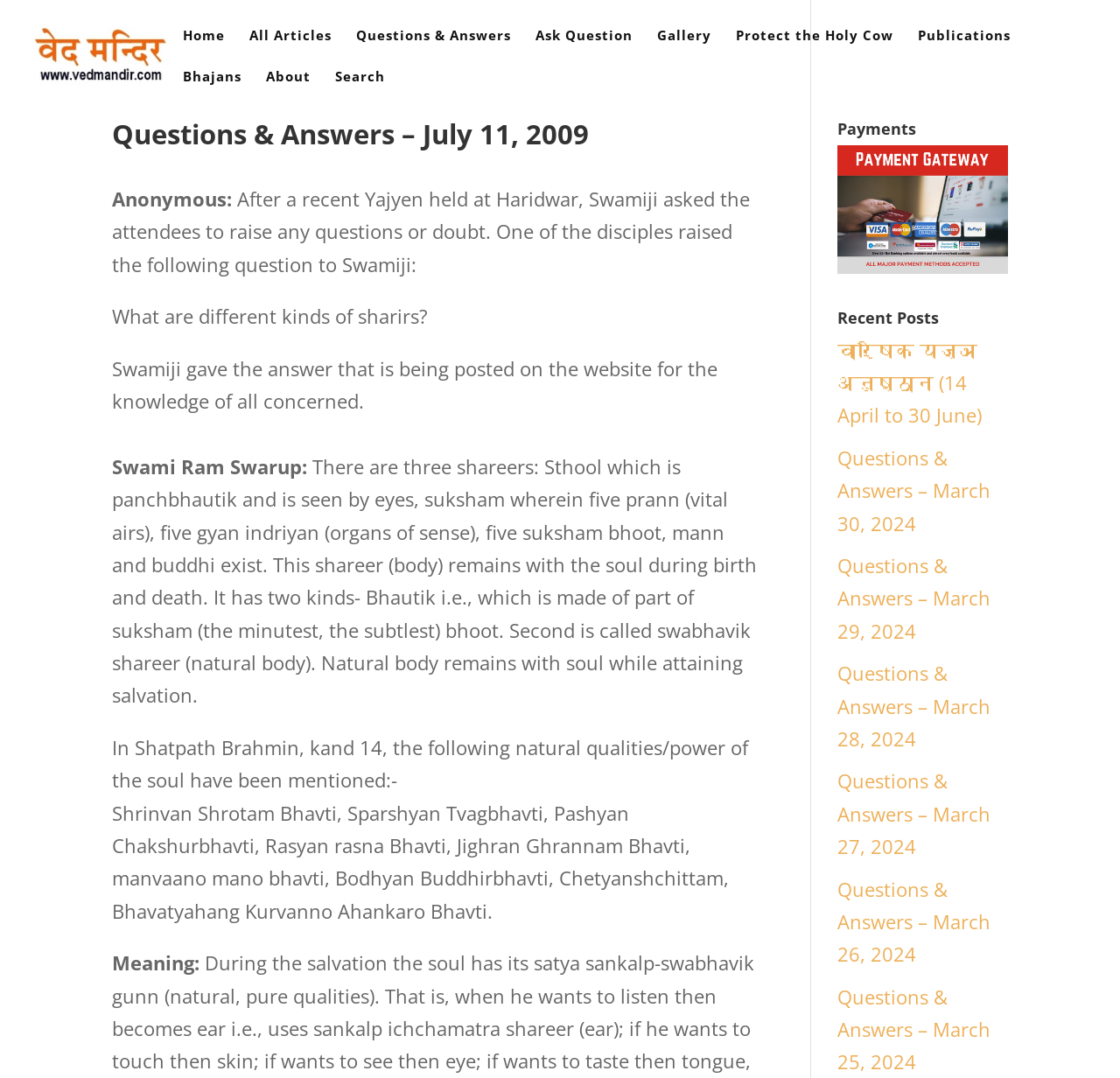Please identify the bounding box coordinates of the element's region that should be clicked to execute the following instruction: "Go to the 'Home' page". The bounding box coordinates must be four float numbers between 0 and 1, i.e., [left, top, right, bottom].

[0.163, 0.027, 0.201, 0.065]